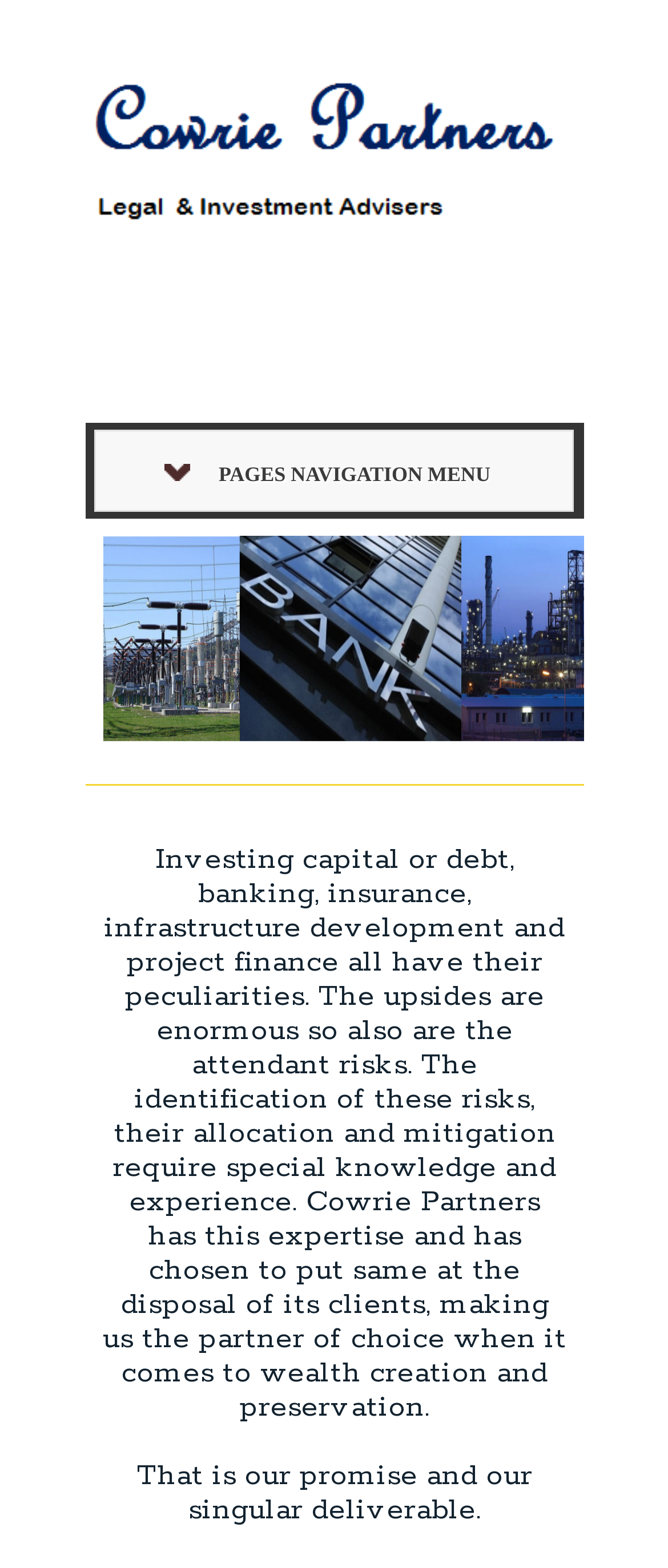Please extract and provide the main headline of the webpage.

Investing capital or debt, banking, insurance, infrastructure development and project finance all have their peculiarities. The upsides are enormous so also are the attendant risks. The identification of these risks, their allocation and mitigation require special knowledge and experience. Cowrie Partners has this expertise and has chosen to put same at the disposal of its clients, making us the partner of choice when it comes to wealth creation and preservation.

That is our promise and our singular deliverable.